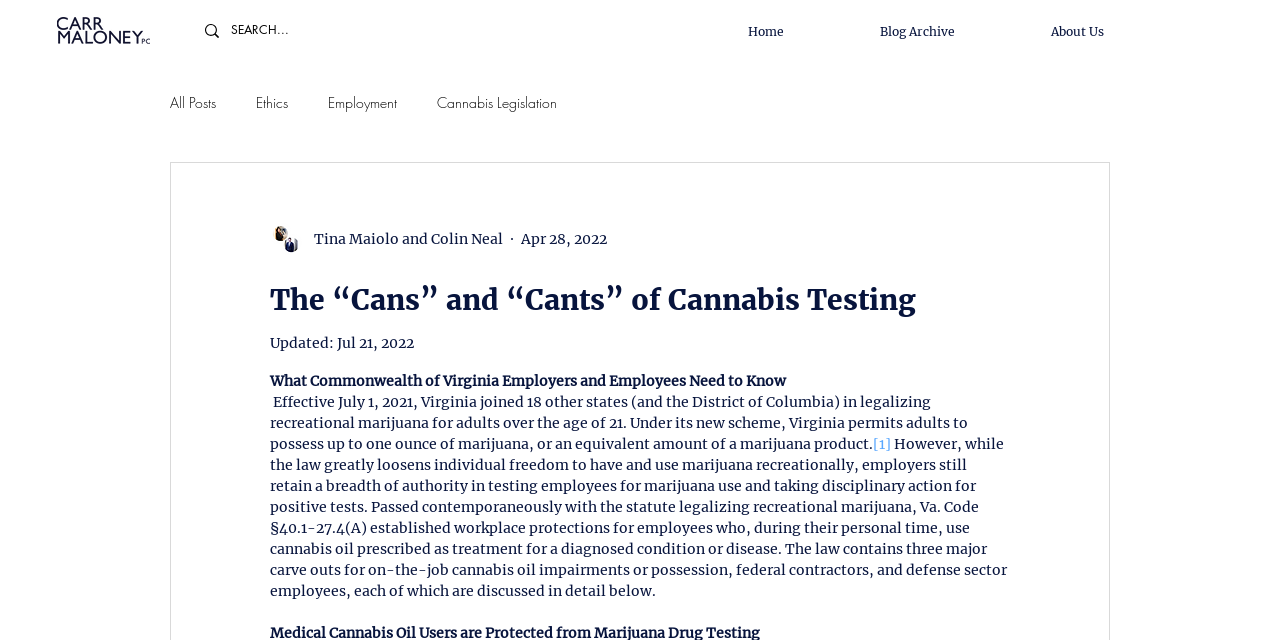Create an in-depth description of the webpage, covering main sections.

The webpage is a blog post titled "The “Cans” and “Cants” of Cannabis Testing" with a focus on the legalization of recreational marijuana in Virginia. At the top left corner, there is a stacked logo image, and next to it, a search bar with a magnifying glass icon. 

Below the search bar, there is a navigation menu with links to "Home", "Blog Archive", and "About Us". On the right side of the navigation menu, there is another navigation menu with links to different blog categories, including "All Posts", "Ethics", "Employment", and "Cannabis Legislation". 

Below the navigation menus, there is a section with the writer's picture, their names "Tina Maiolo and Colin Neal", and the post date "Apr 28, 2022". The main content of the blog post starts with a heading "The “Cans” and “Cants” of Cannabis Testing", followed by the updated date "Jul 21, 2022". 

The blog post discusses what Virginia employers and employees need to know about the legalization of recreational marijuana, including the amount of marijuana adults are permitted to possess and the authority employers have in testing employees for marijuana use. The post also mentions exceptions to the law, such as workplace protections for employees who use cannabis oil prescribed for a diagnosed condition or disease.